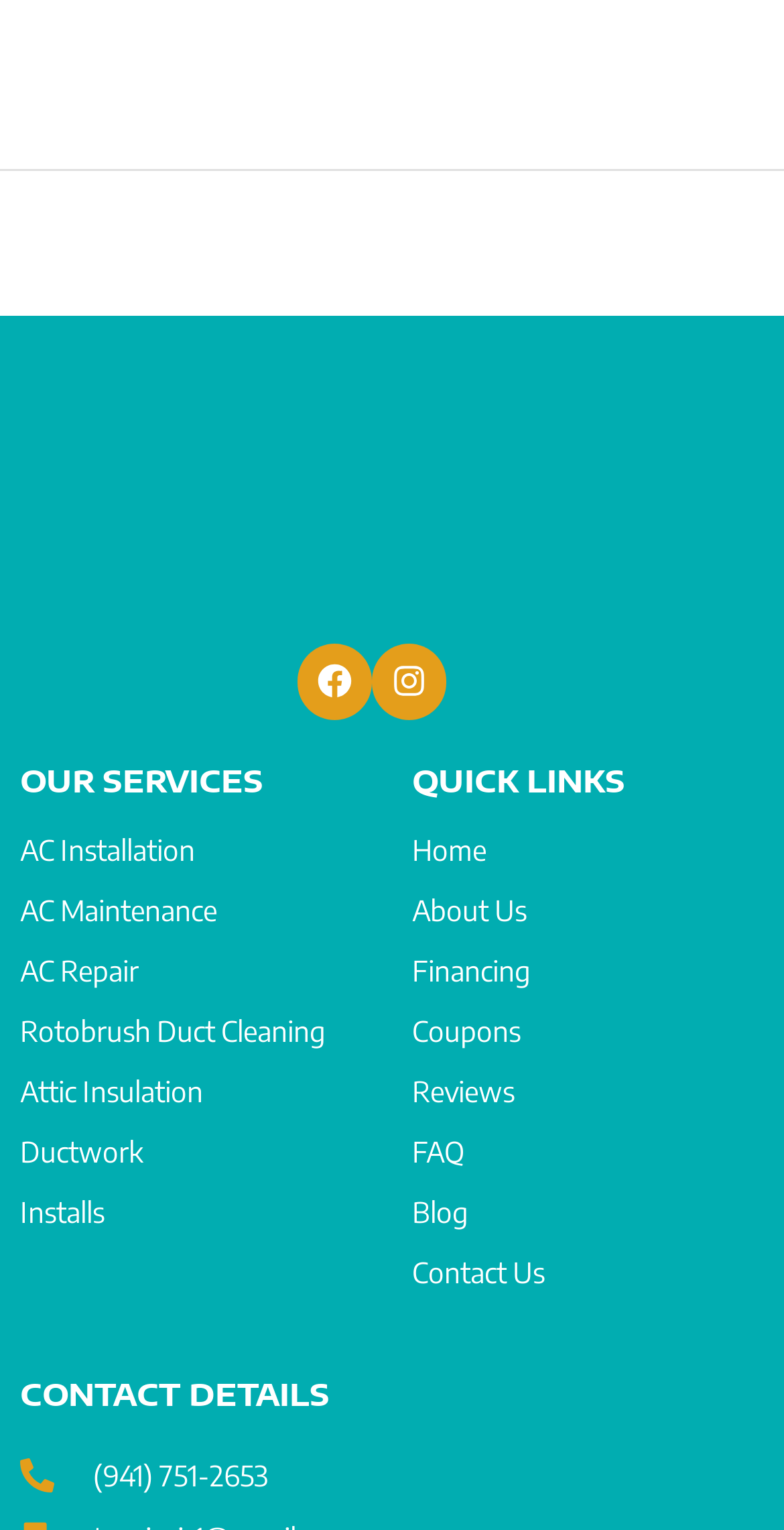Determine the bounding box of the UI component based on this description: "Rotobrush Duct Cleaning". The bounding box coordinates should be four float values between 0 and 1, i.e., [left, top, right, bottom].

[0.026, 0.654, 0.5, 0.694]